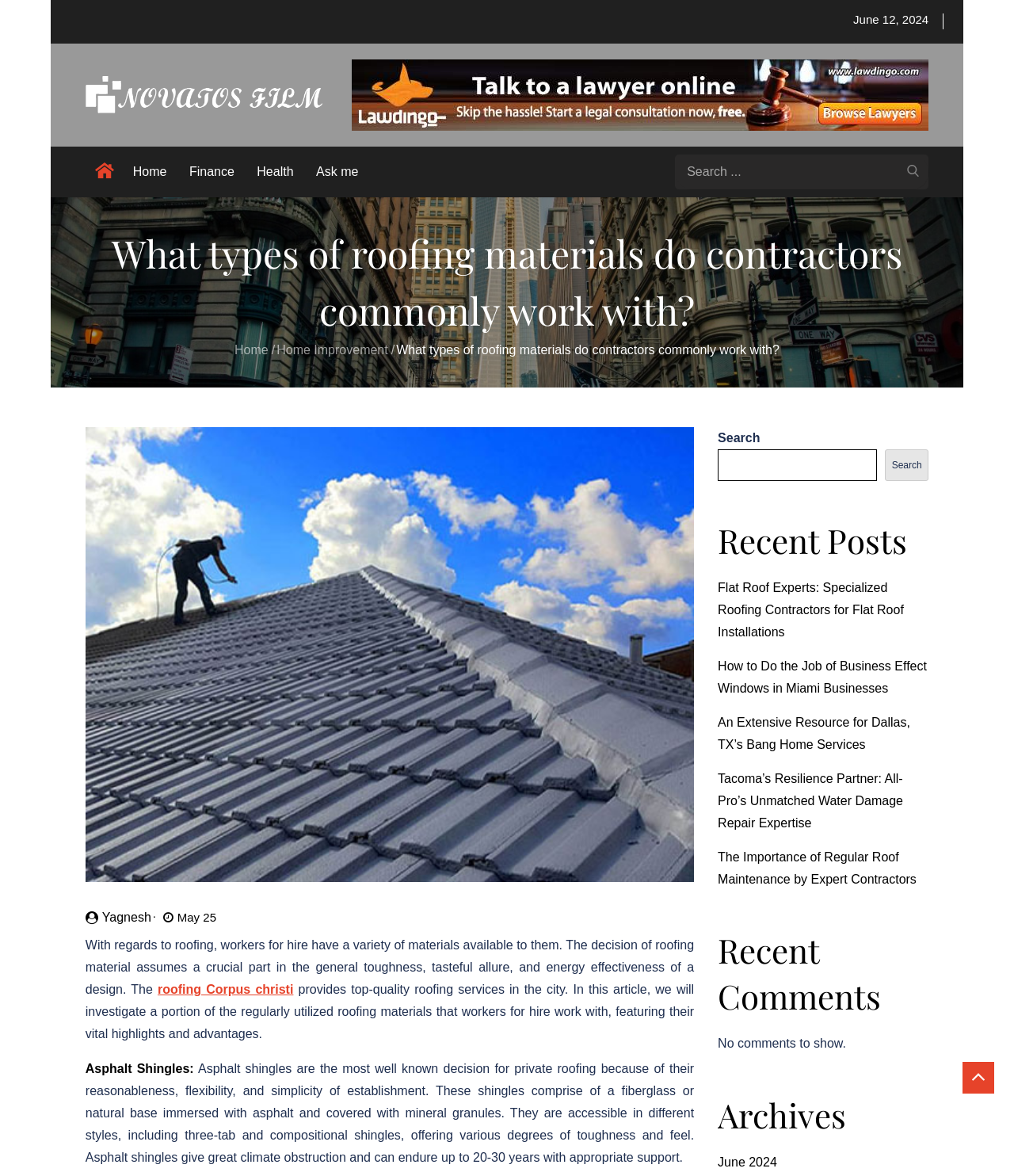Determine the bounding box of the UI element mentioned here: "Yagnesh". The coordinates must be in the format [left, top, right, bottom] with values ranging from 0 to 1.

[0.084, 0.771, 0.149, 0.79]